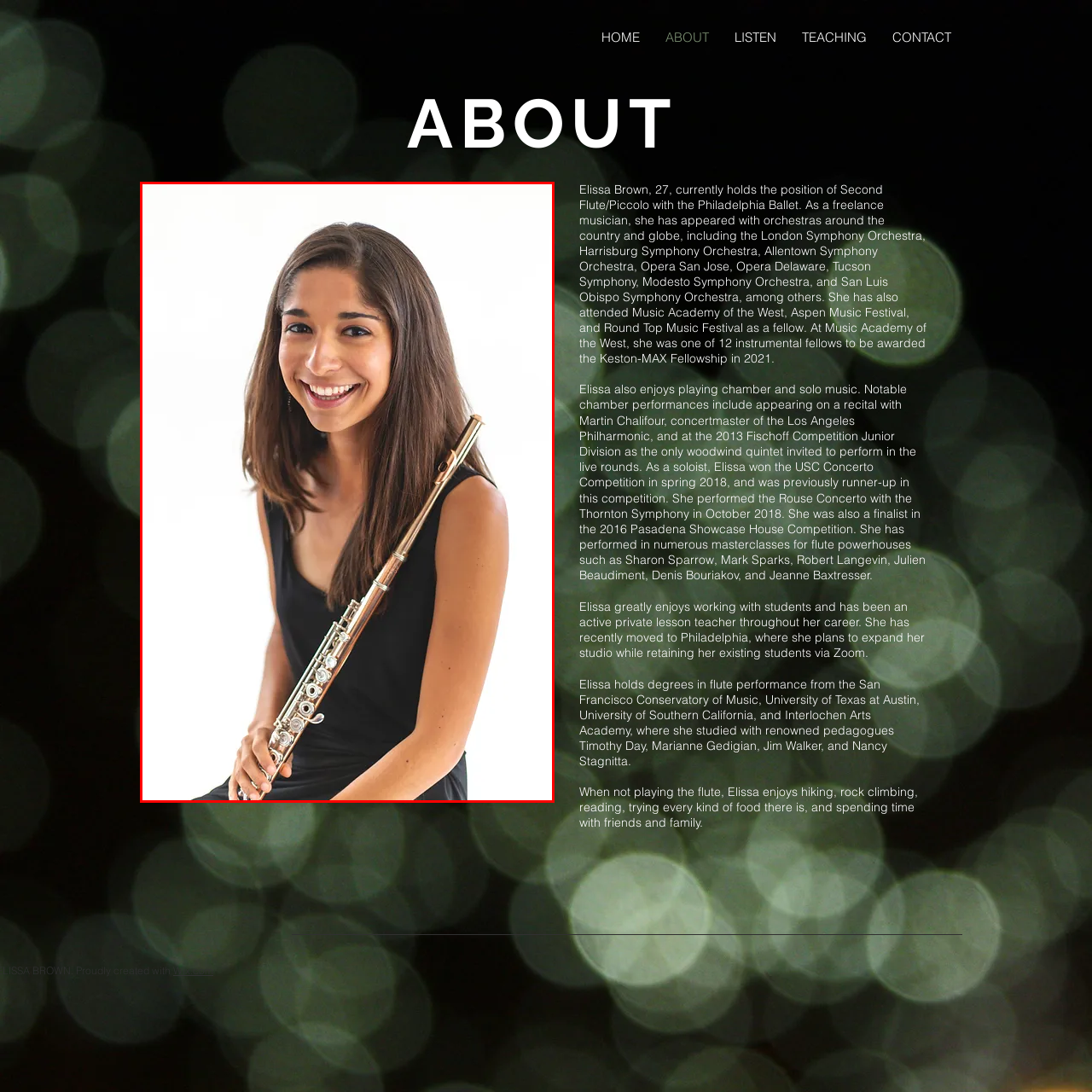What is the color of the woman's top?
Pay attention to the image surrounded by the red bounding box and respond to the question with a detailed answer.

The caption describes the woman's attire as a 'simple black top', which indicates that the color of her top is black. This is also evident from the contrast between the black top and the clean white background.